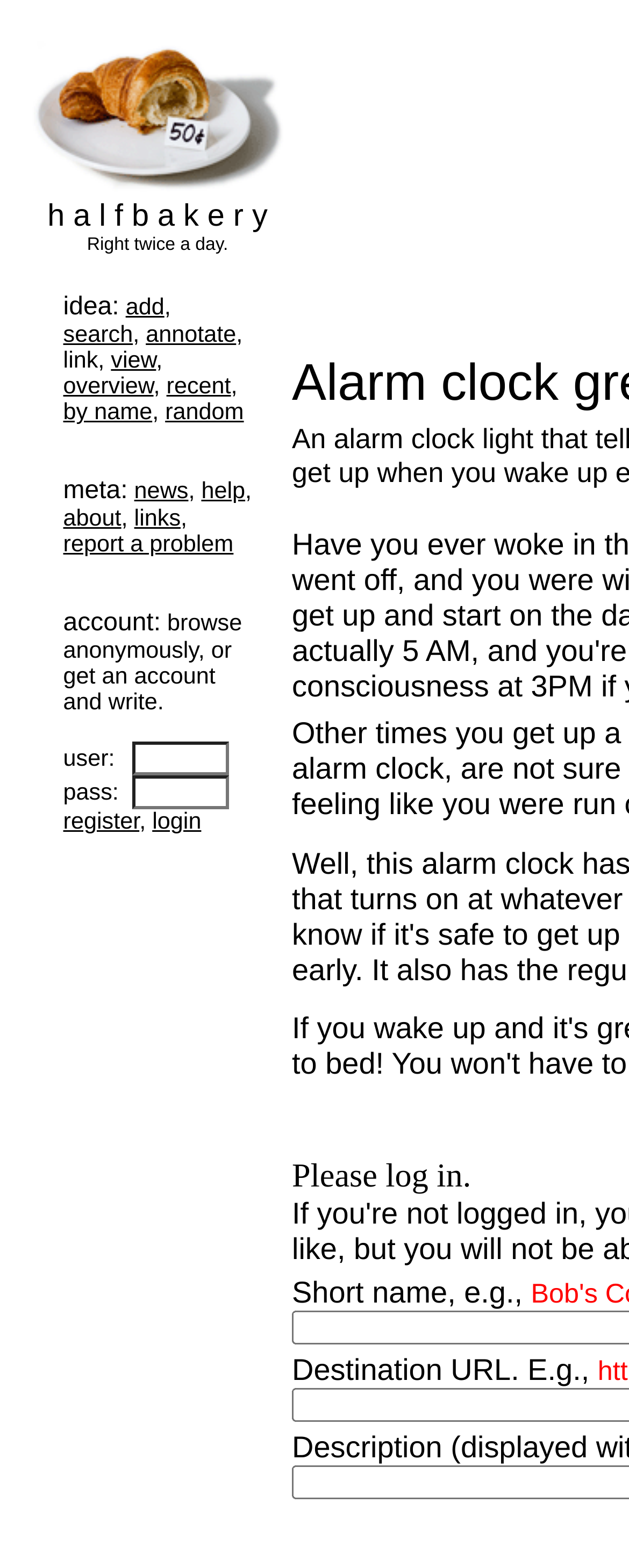Please identify the bounding box coordinates of the clickable region that I should interact with to perform the following instruction: "click add". The coordinates should be expressed as four float numbers between 0 and 1, i.e., [left, top, right, bottom].

[0.2, 0.188, 0.261, 0.205]